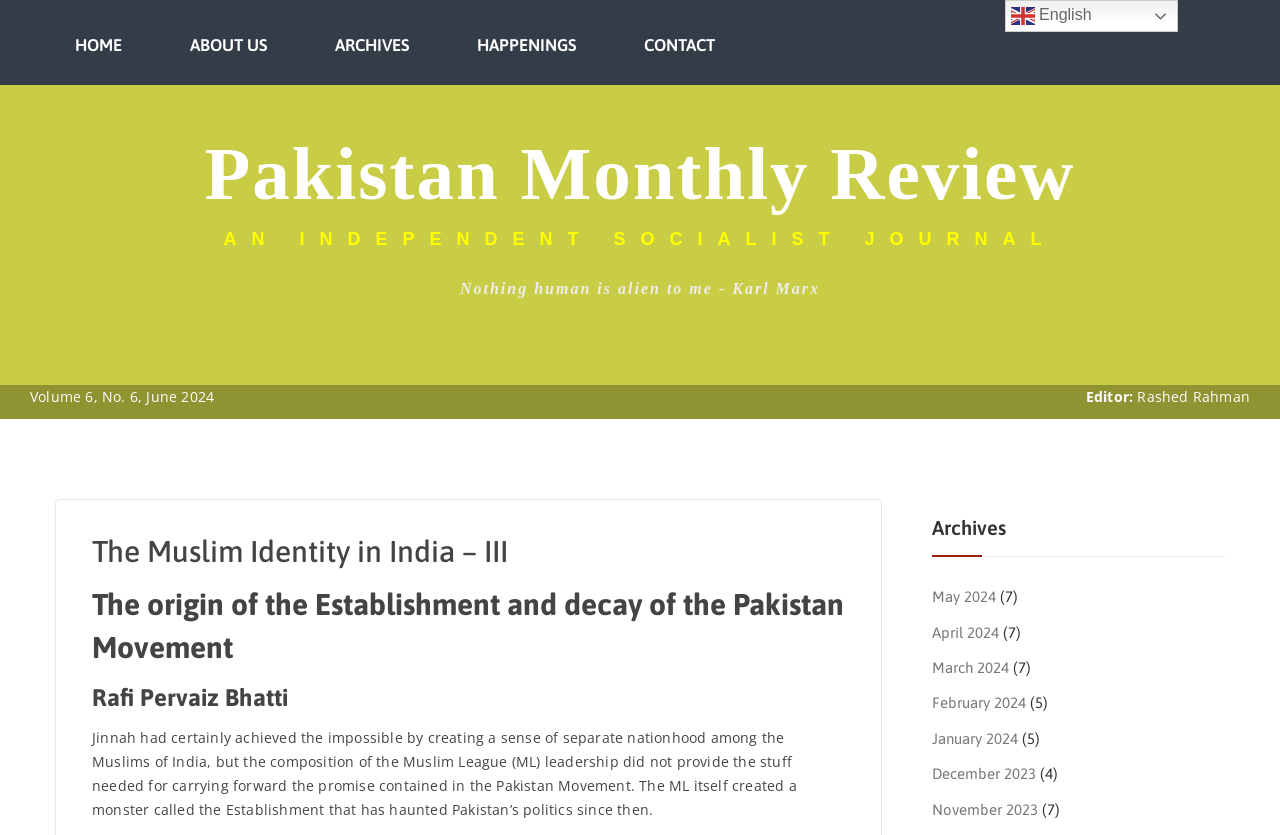Please determine the bounding box coordinates of the area that needs to be clicked to complete this task: 'Read the article about Demystifying PCOS'. The coordinates must be four float numbers between 0 and 1, formatted as [left, top, right, bottom].

None